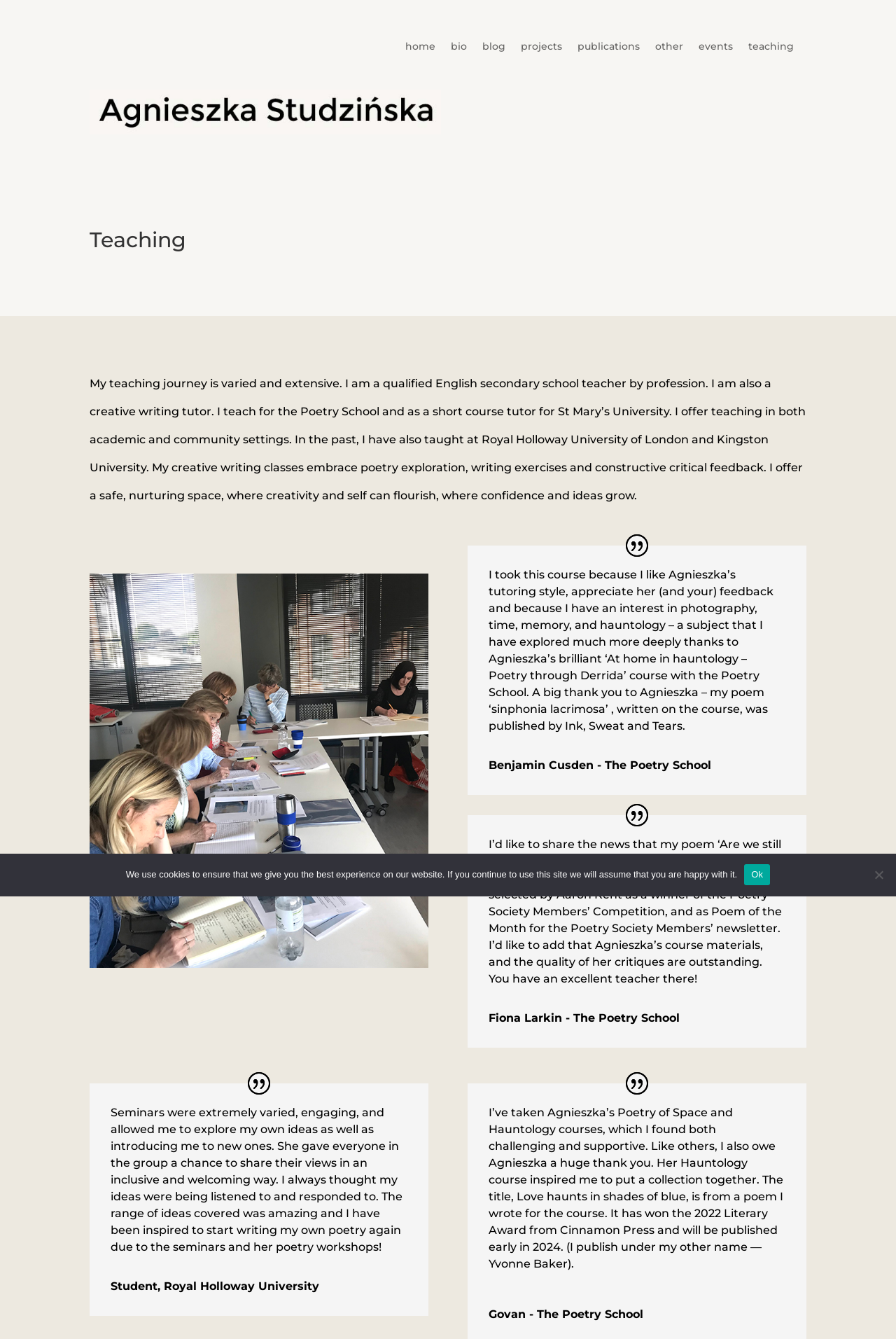Specify the bounding box coordinates of the area to click in order to follow the given instruction: "view teaching page."

[0.835, 0.031, 0.886, 0.042]